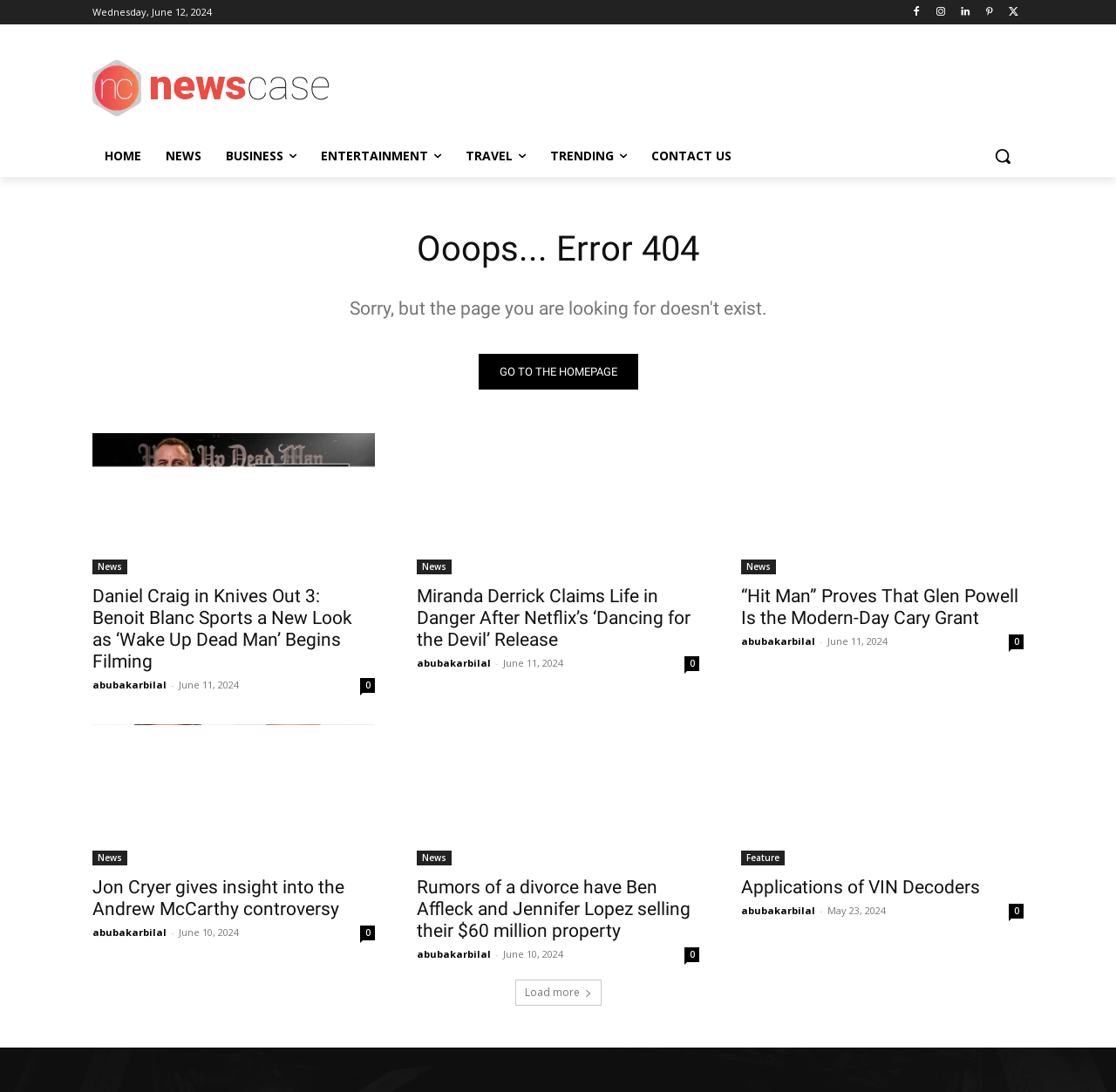Provide the bounding box coordinates of the area you need to click to execute the following instruction: "Read the news about Daniel Craig in Knives Out 3".

[0.083, 0.397, 0.336, 0.526]